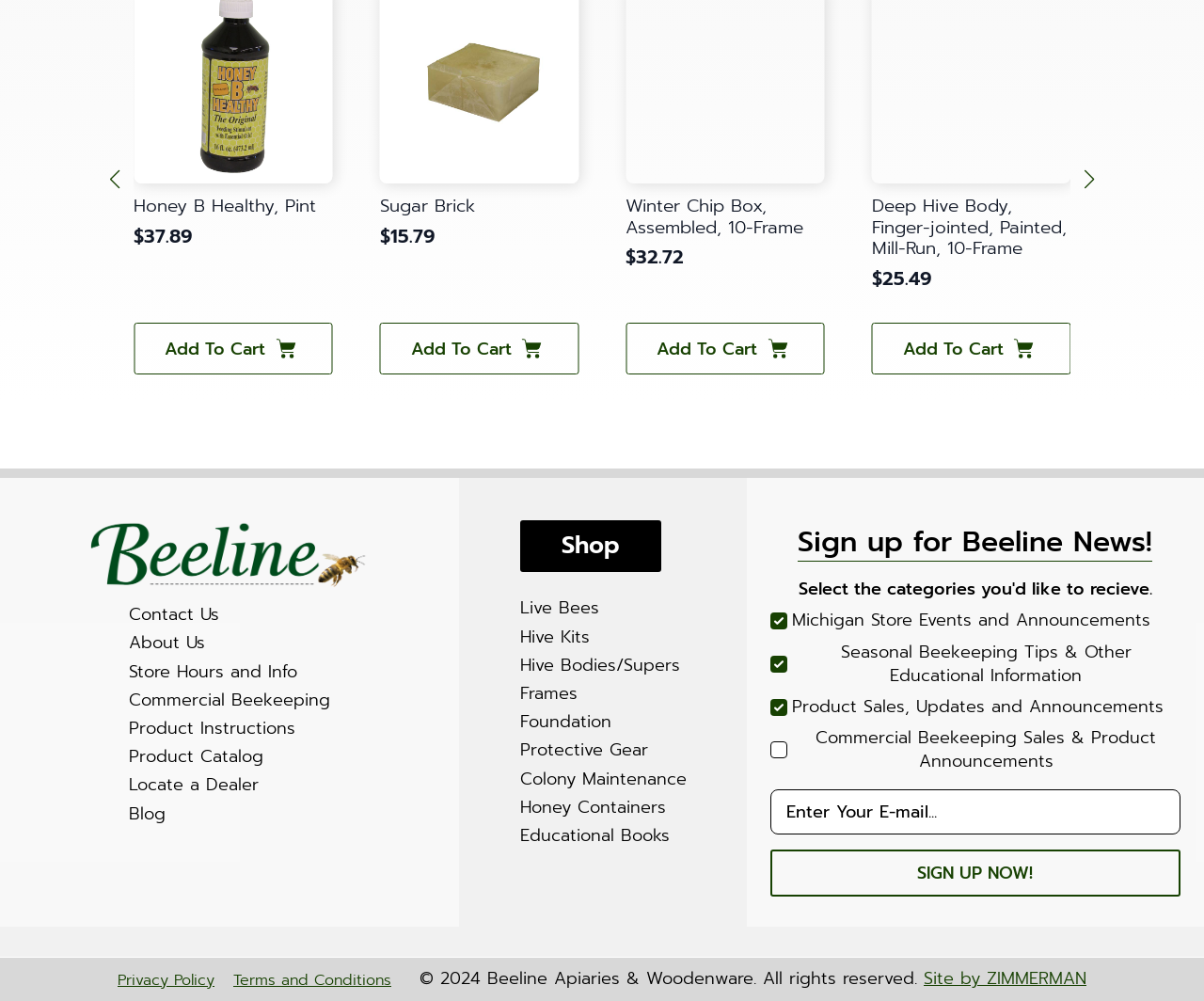Locate the bounding box coordinates of the area you need to click to fulfill this instruction: 'Sign up for Beeline News'. The coordinates must be in the form of four float numbers ranging from 0 to 1: [left, top, right, bottom].

[0.663, 0.525, 0.957, 0.558]